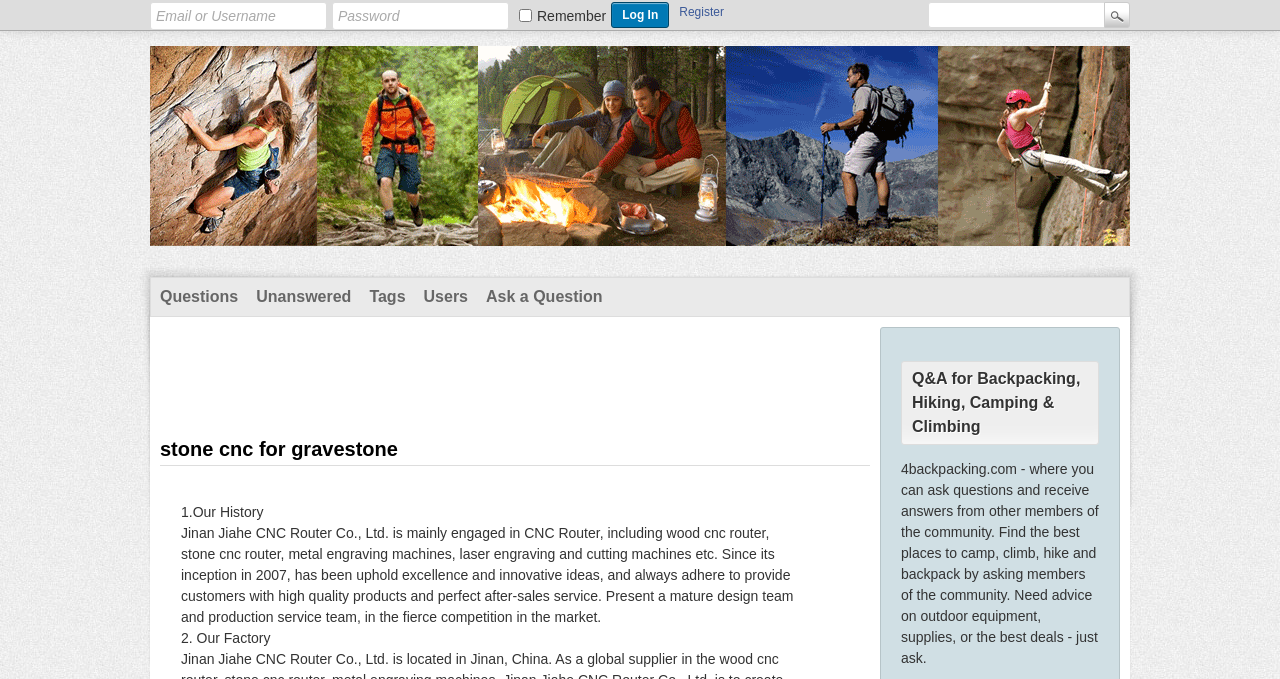Indicate the bounding box coordinates of the element that must be clicked to execute the instruction: "search". The coordinates should be given as four float numbers between 0 and 1, i.e., [left, top, right, bottom].

[0.862, 0.003, 0.883, 0.041]